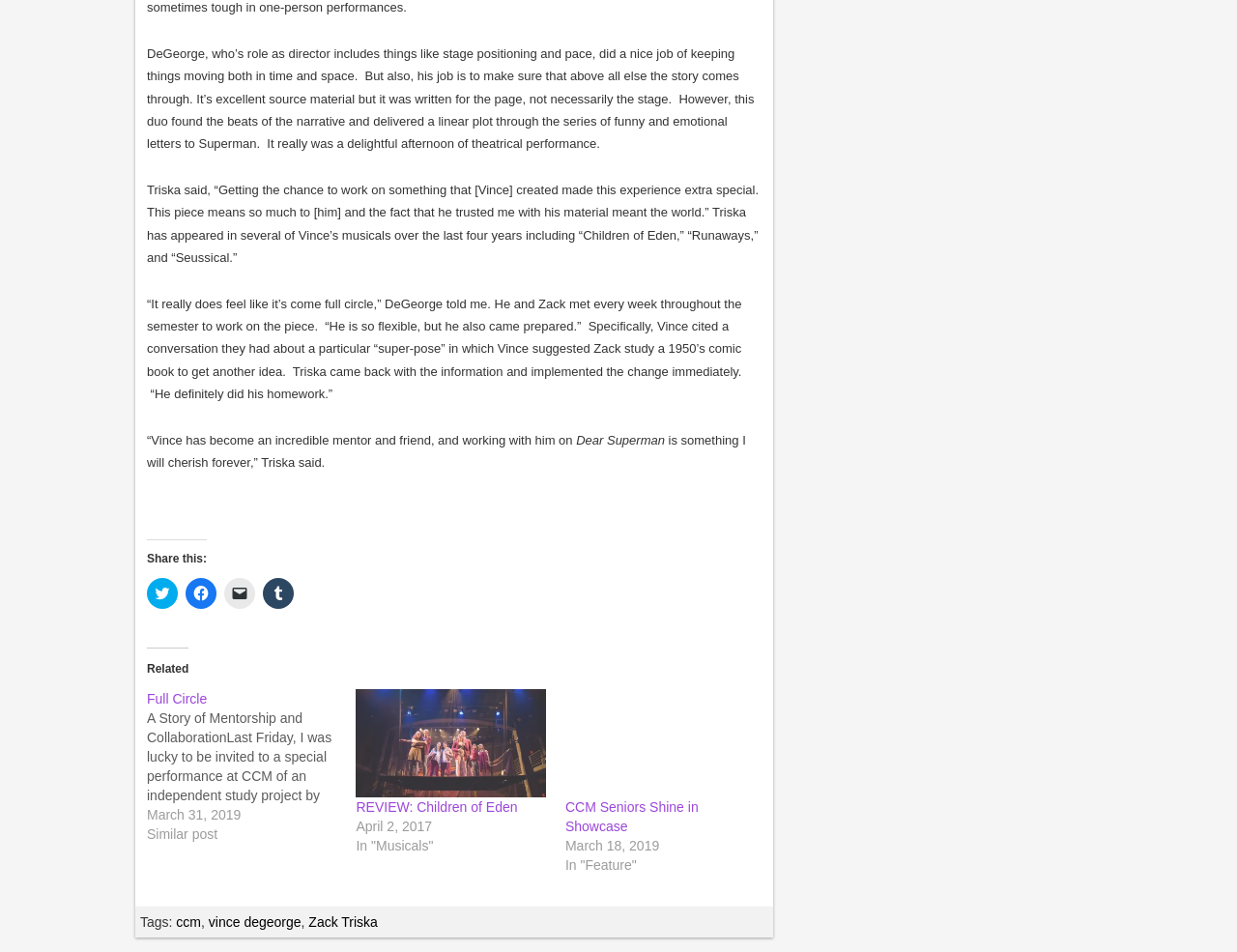Find and specify the bounding box coordinates that correspond to the clickable region for the instruction: "read the eclectic practice of medicine".

None